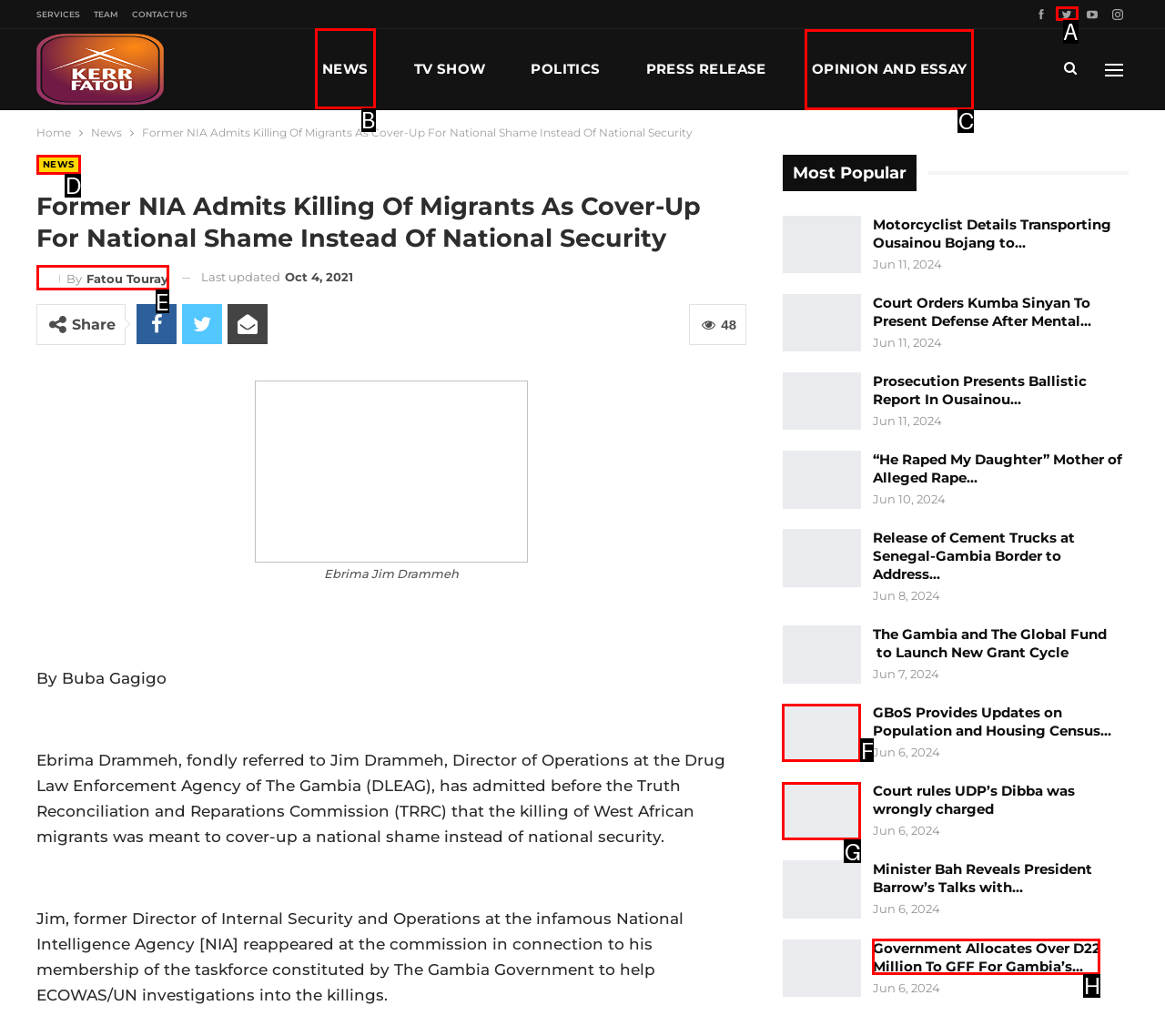Identify the correct letter of the UI element to click for this task: Click on the 'NEWS' link
Respond with the letter from the listed options.

B